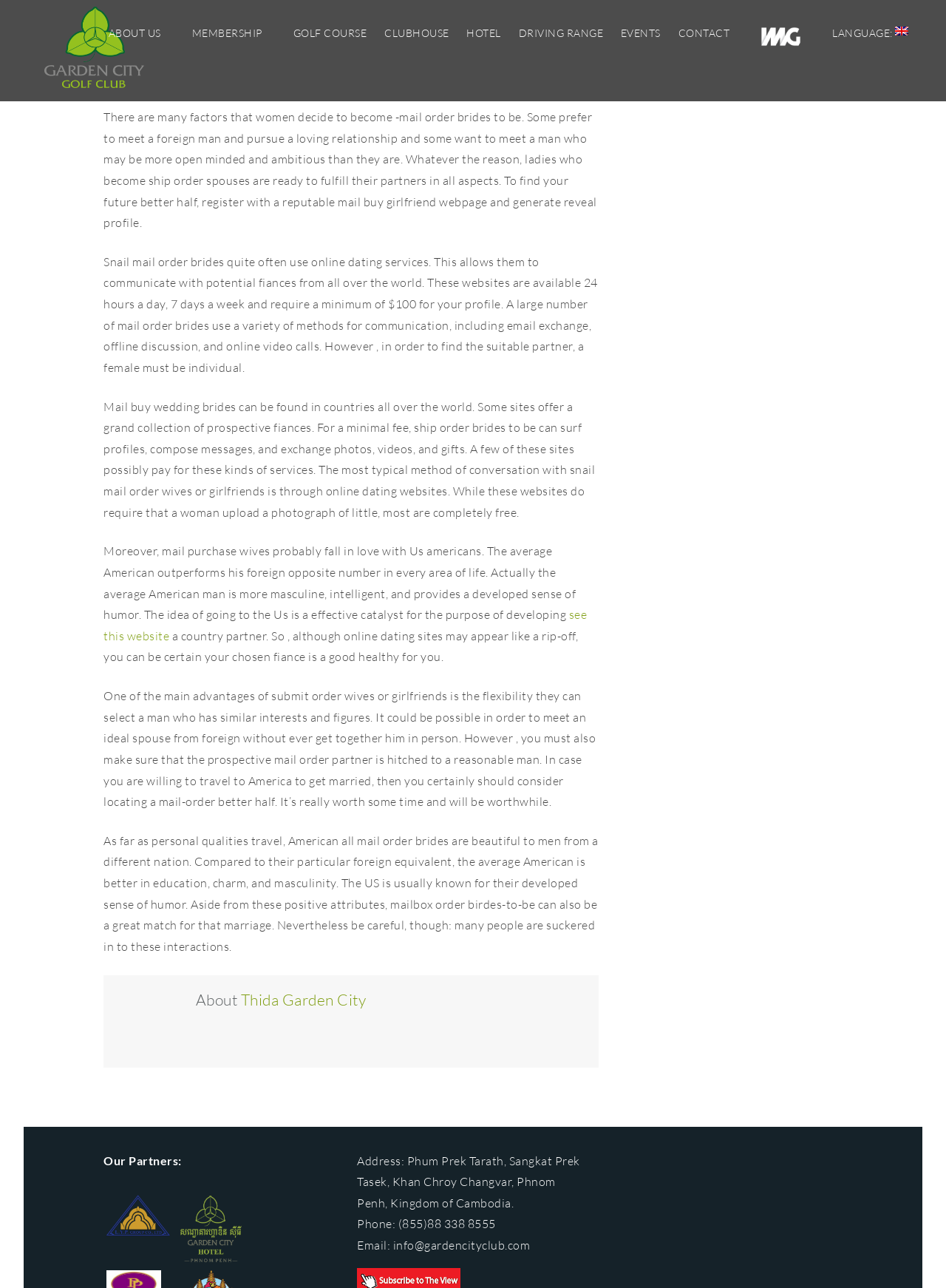Please provide a brief answer to the question using only one word or phrase: 
What is the purpose of online dating websites for mail order brides?

To find a suitable partner